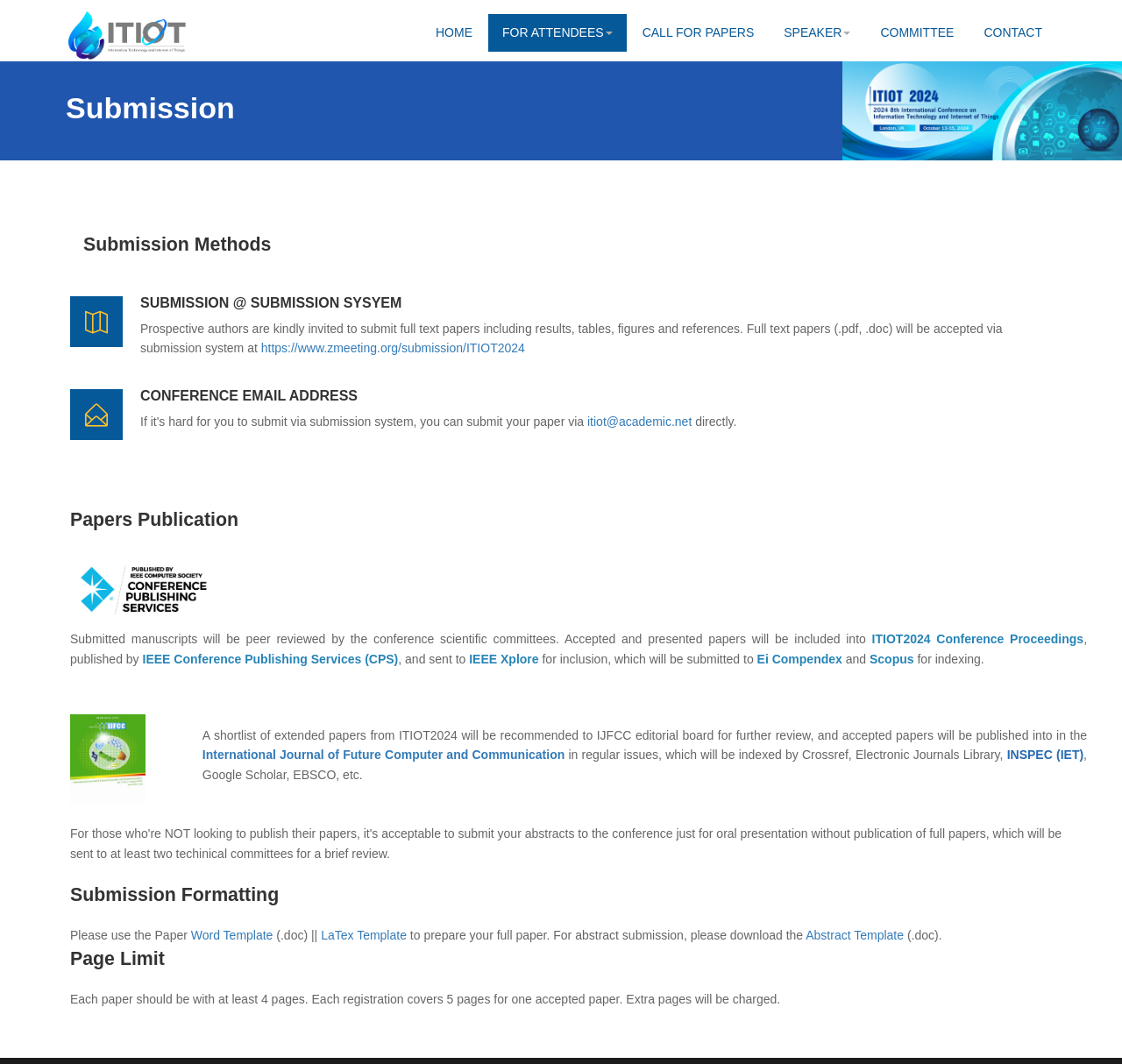Specify the bounding box coordinates of the element's region that should be clicked to achieve the following instruction: "Download the Abstract Template". The bounding box coordinates consist of four float numbers between 0 and 1, in the format [left, top, right, bottom].

[0.718, 0.872, 0.805, 0.885]